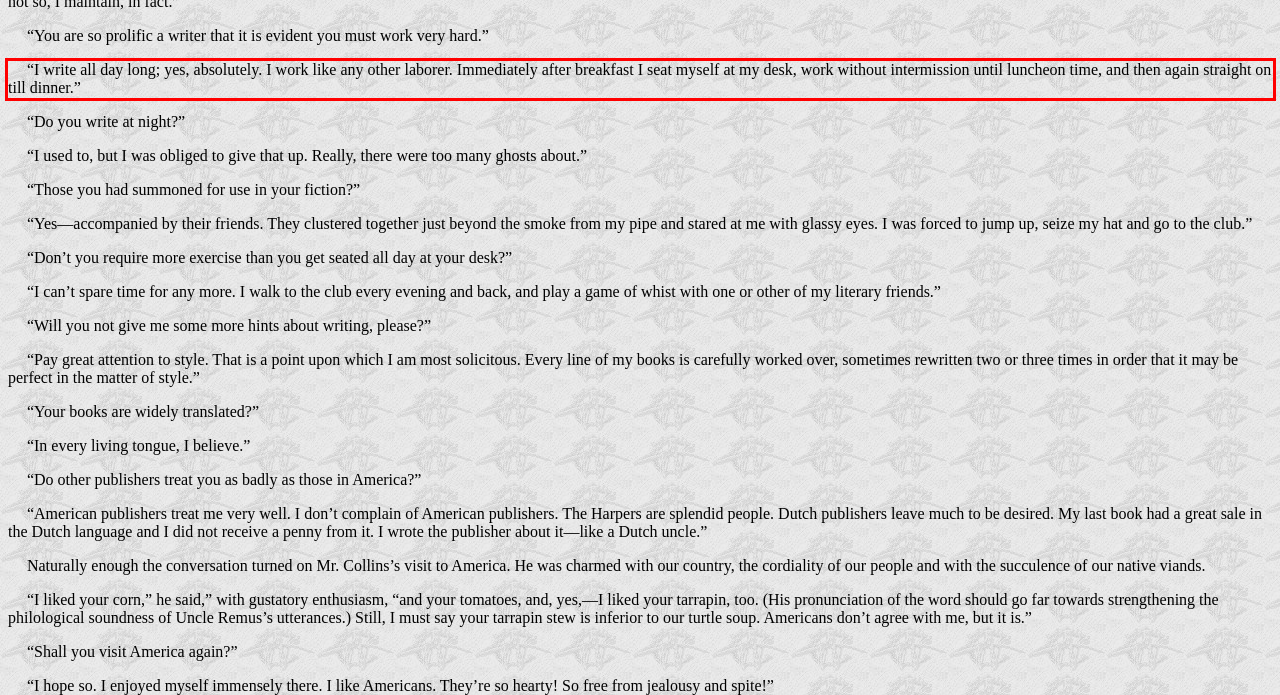Given a screenshot of a webpage with a red bounding box, extract the text content from the UI element inside the red bounding box.

“I write all day long; yes, absolutely. I work like any other laborer. Immediately after breakfast I seat myself at my desk, work without intermission until luncheon time, and then again straight on till dinner.”